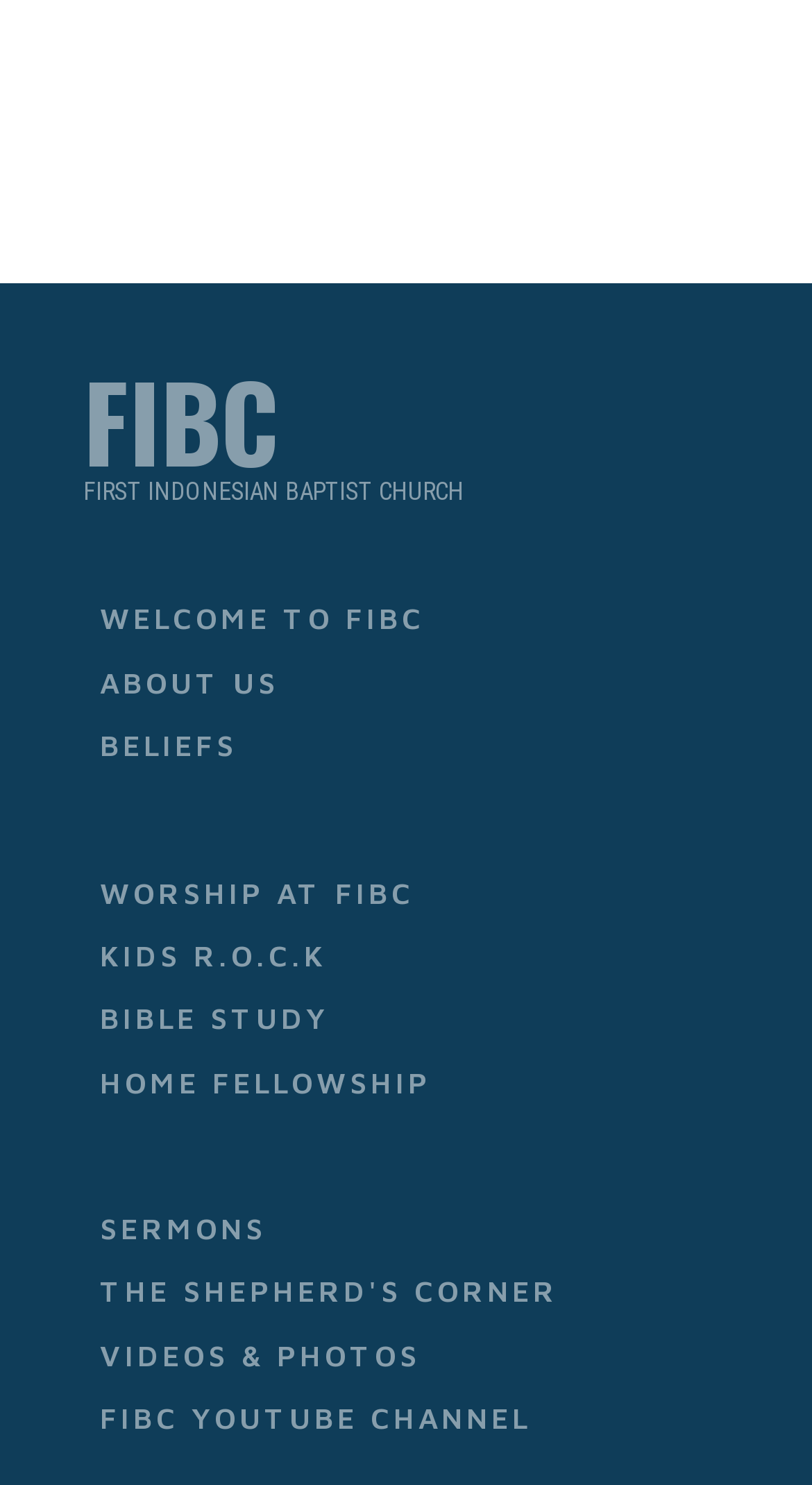Indicate the bounding box coordinates of the element that must be clicked to execute the instruction: "explore worship services at FIBC". The coordinates should be given as four float numbers between 0 and 1, i.e., [left, top, right, bottom].

[0.103, 0.58, 0.897, 0.623]